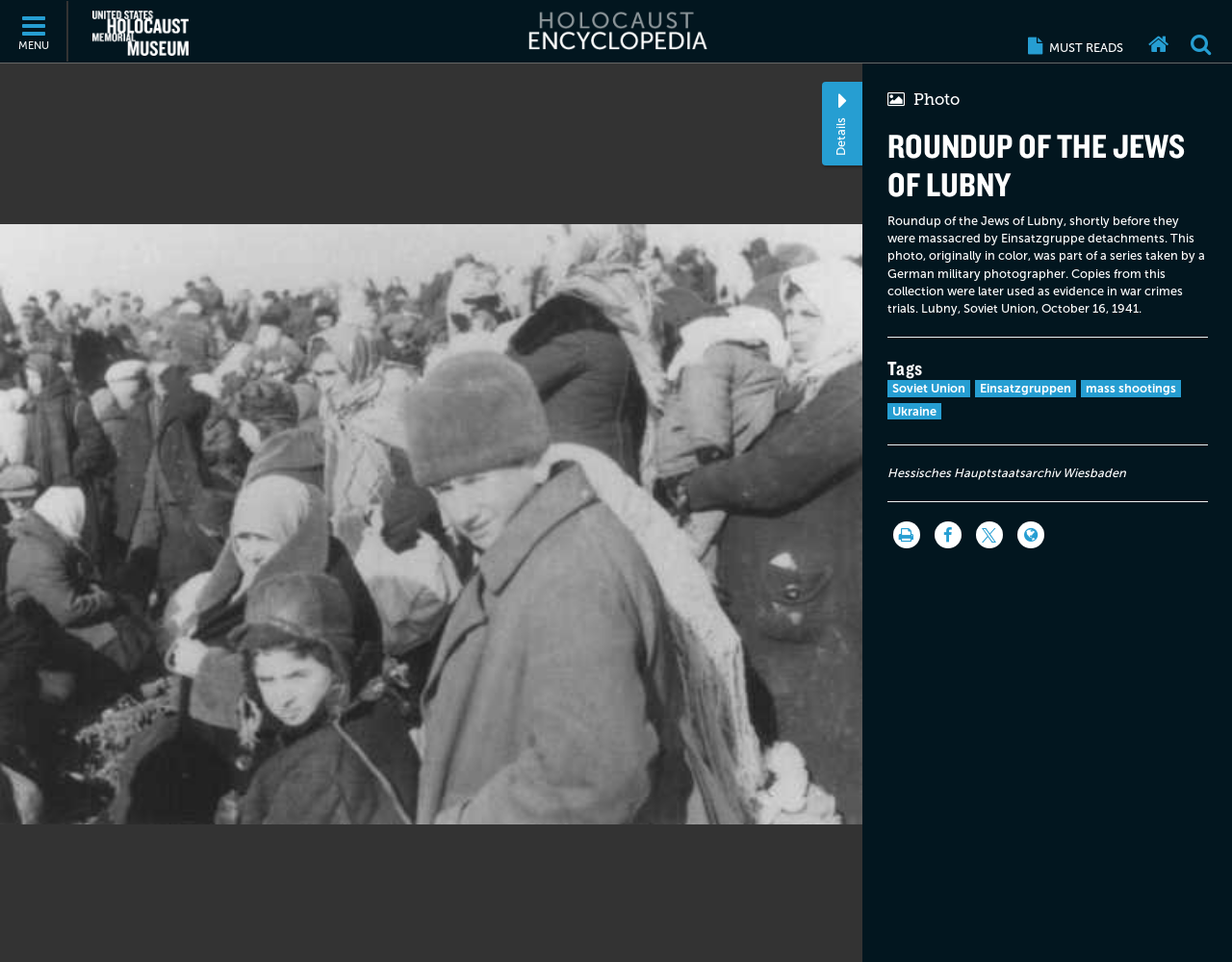Determine the bounding box coordinates of the clickable region to carry out the instruction: "View photo details".

[0.72, 0.094, 0.98, 0.112]